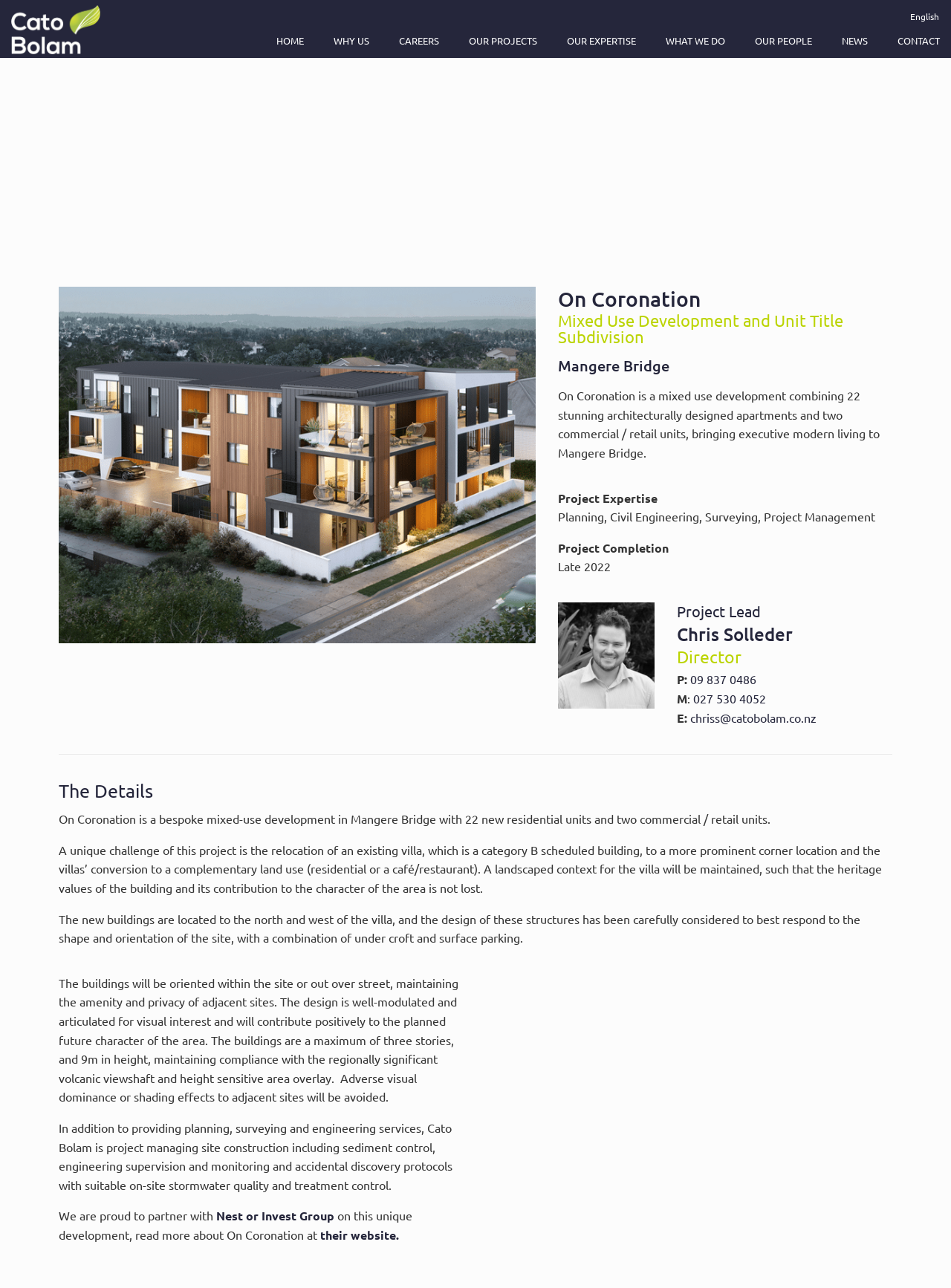Locate the bounding box coordinates of the clickable area to execute the instruction: "View the project details". Provide the coordinates as four float numbers between 0 and 1, represented as [left, top, right, bottom].

[0.587, 0.222, 0.938, 0.242]